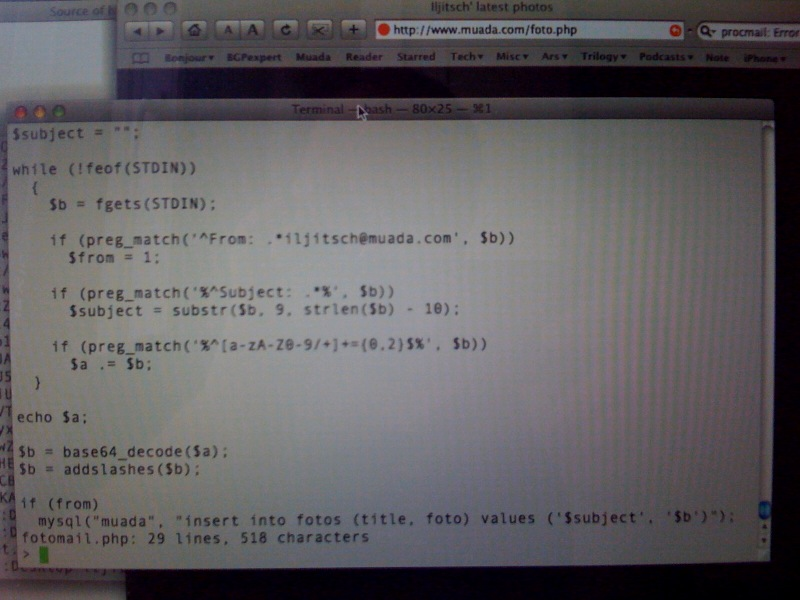Break down the image into a detailed narrative.

The image captures a terminal interface displaying a snippet of code. Specifically, it appears to be a PHP script that is structured to handle input from the command line. 

The text in the terminal includes various logical conditions, likely intended for processing email subjects and data extraction through regex patterns. Key components such as variables like `$subject`, `$b`, and the use of functions like `preg_match` and `base64_decode` indicate the script's functionality in managing data. 

Additionally, the environment suggests it is running on a Mac, as indicated by the window appearance and the "Terminal" title. This script is part of an application that seems to interact with a database, as evidenced by the MySQL injection at the end. The overall setup reflects a coding or development session, with practical applications in web development or data handling for email information processing.